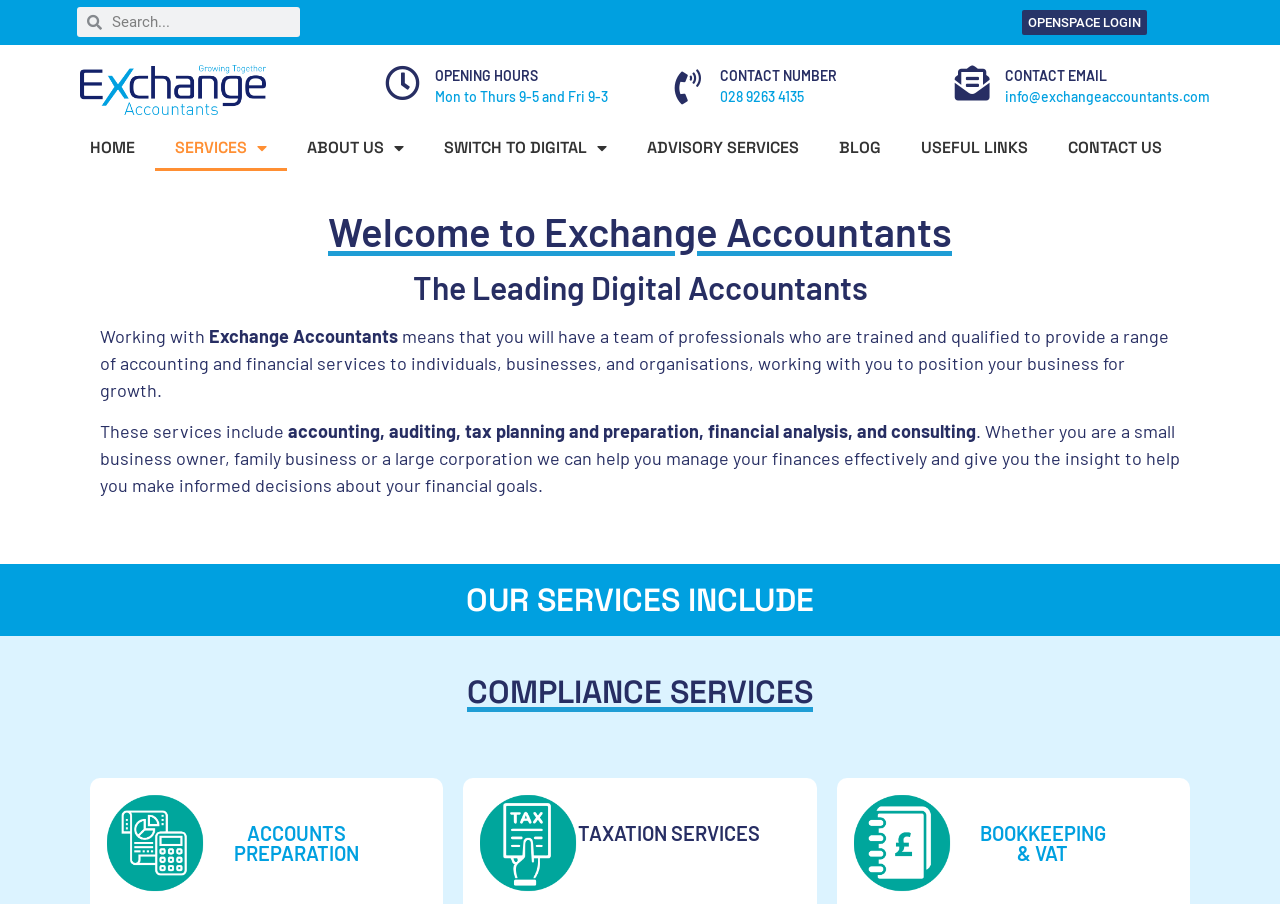Please provide a brief answer to the question using only one word or phrase: 
What are the opening hours of the firm?

Mon to Thurs 9-5 and Fri 9-3